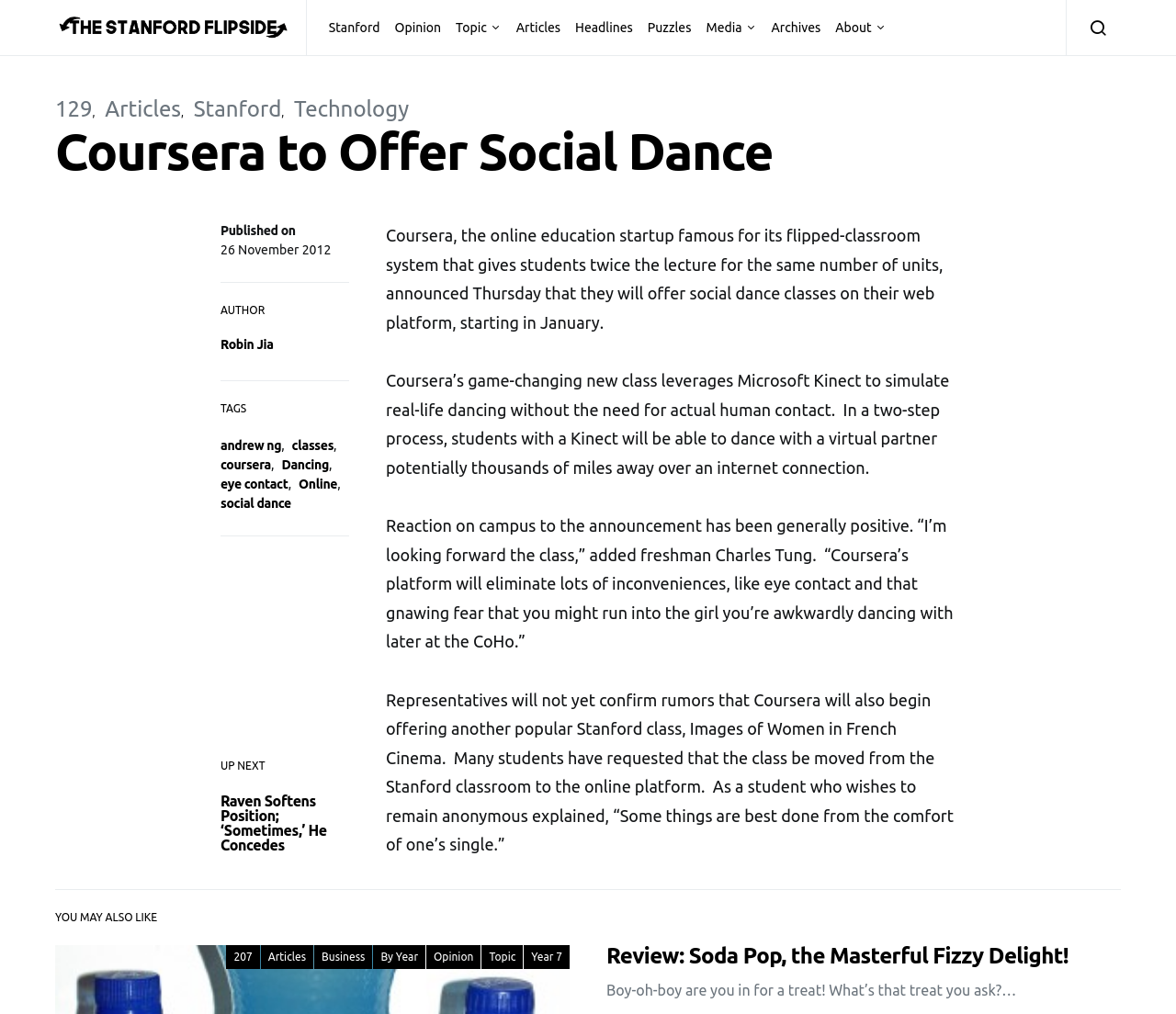Identify the bounding box coordinates for the region of the element that should be clicked to carry out the instruction: "View the 'UP NEXT' section". The bounding box coordinates should be four float numbers between 0 and 1, i.e., [left, top, right, bottom].

[0.188, 0.75, 0.297, 0.76]